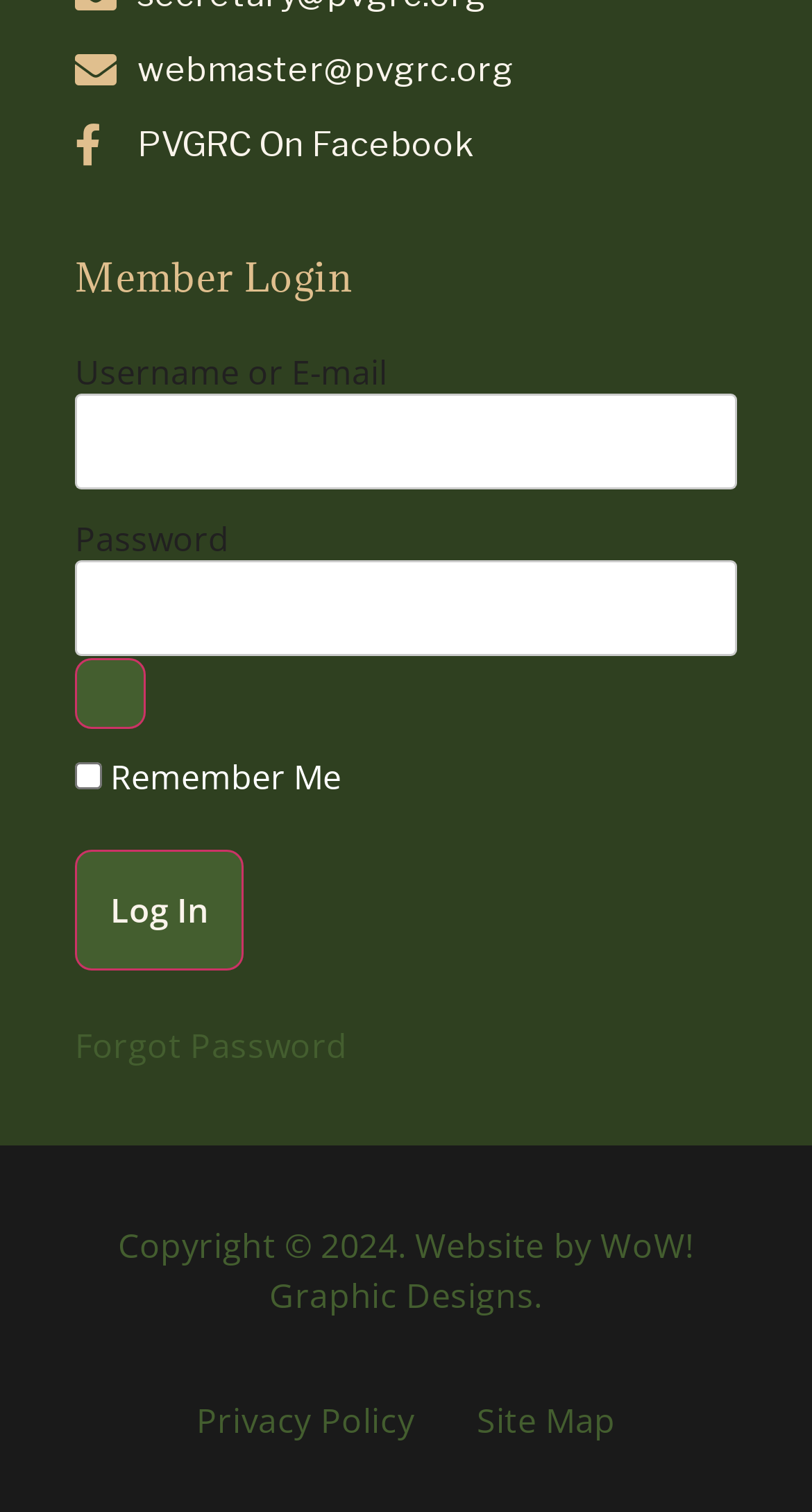What is the purpose of the checkbox?
Analyze the screenshot and provide a detailed answer to the question.

The checkbox element has a corresponding StaticText element with the text 'Remember Me', suggesting that the checkbox is used to remember the user's login credentials.